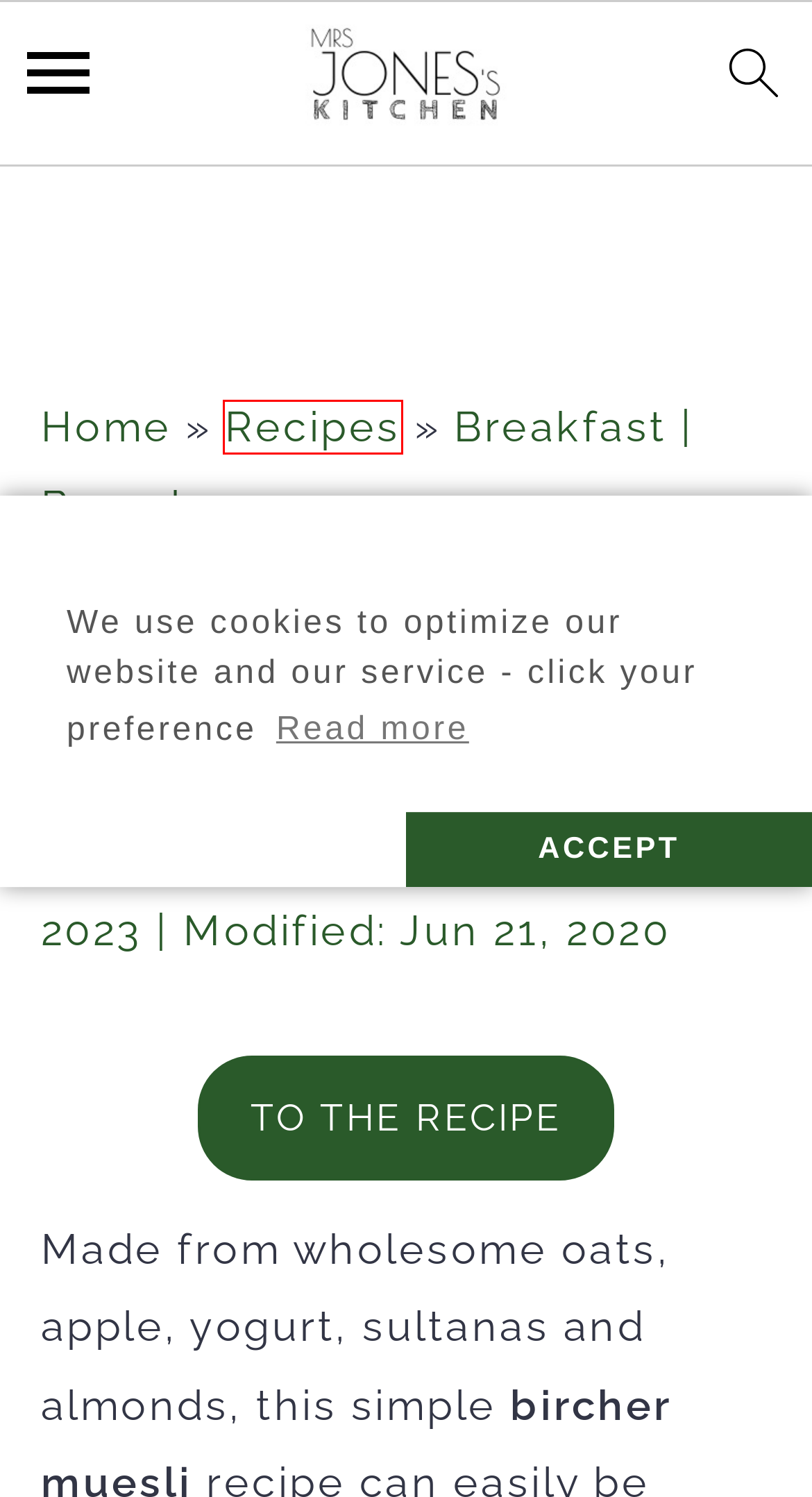You have a screenshot showing a webpage with a red bounding box around a UI element. Choose the webpage description that best matches the new page after clicking the highlighted element. Here are the options:
A. Easy Chicken and Ham Pie - Mrs Jones's Kitchen
B. Home - Mrs Jones's Kitchen - Easy family friendly recipes
C. Easy Breakfast | Brunch Recipes - Mrs Jones's Kitchen
D. Cookie policy | Mrs Jones's Kitchen
E. White Bean Caprese Salad - Mrs Jones's Kitchen
F. Recipe Index - Mrs Jones's Kitchen
G. Accessibility Policy - Mrs Jones's Kitchen
H. About - Mrs Jones's Kitchen

F